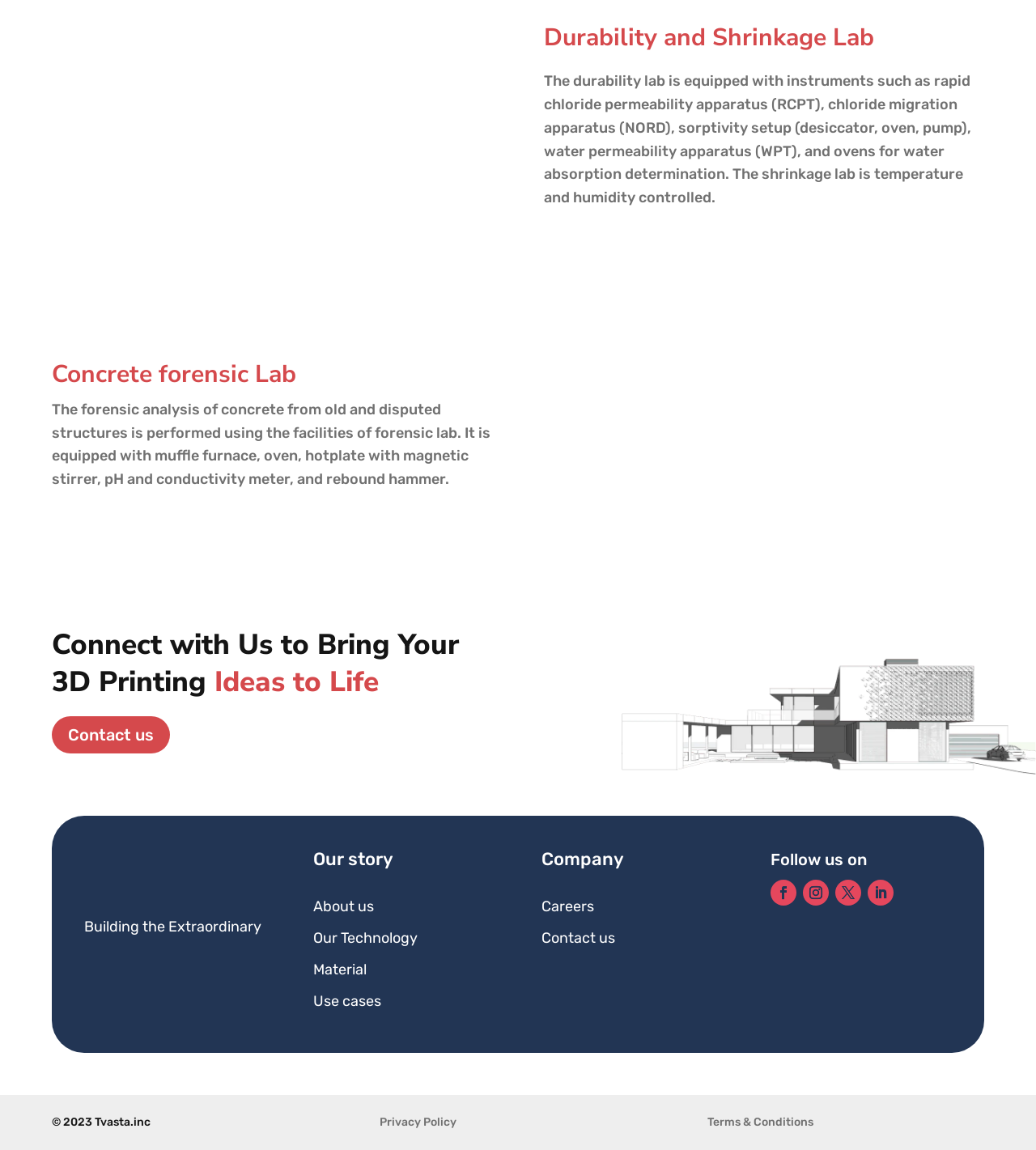Answer the question with a brief word or phrase:
What is the company's slogan?

Building the Extraordinary